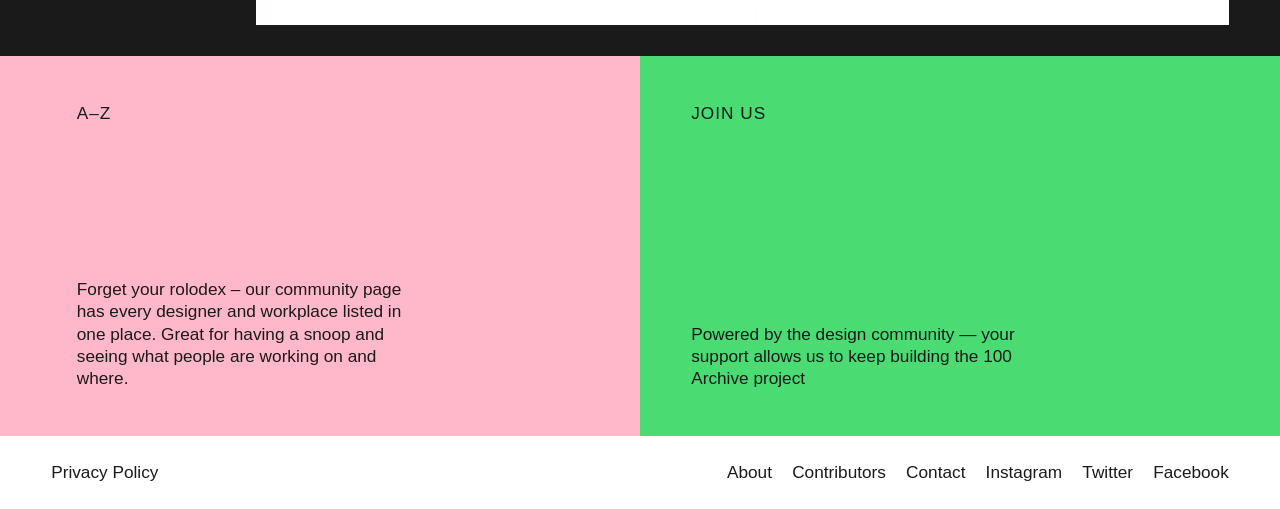How many social media links are at the bottom?
Please answer the question as detailed as possible.

At the bottom of the webpage, there are links to Instagram, Twitter, and Facebook, which are three social media platforms.